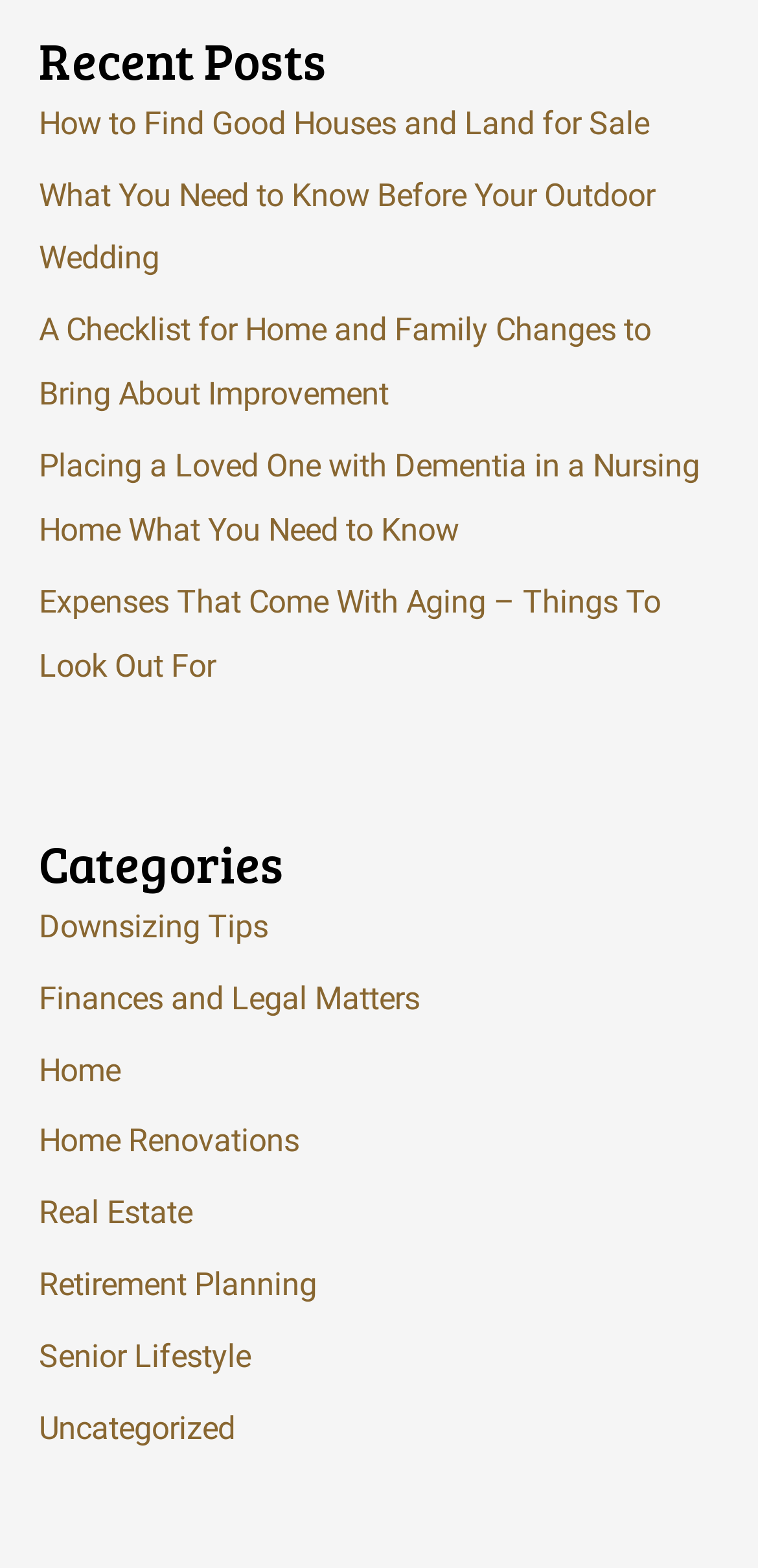Please identify the bounding box coordinates of the element's region that needs to be clicked to fulfill the following instruction: "Call the phone number". The bounding box coordinates should consist of four float numbers between 0 and 1, i.e., [left, top, right, bottom].

None